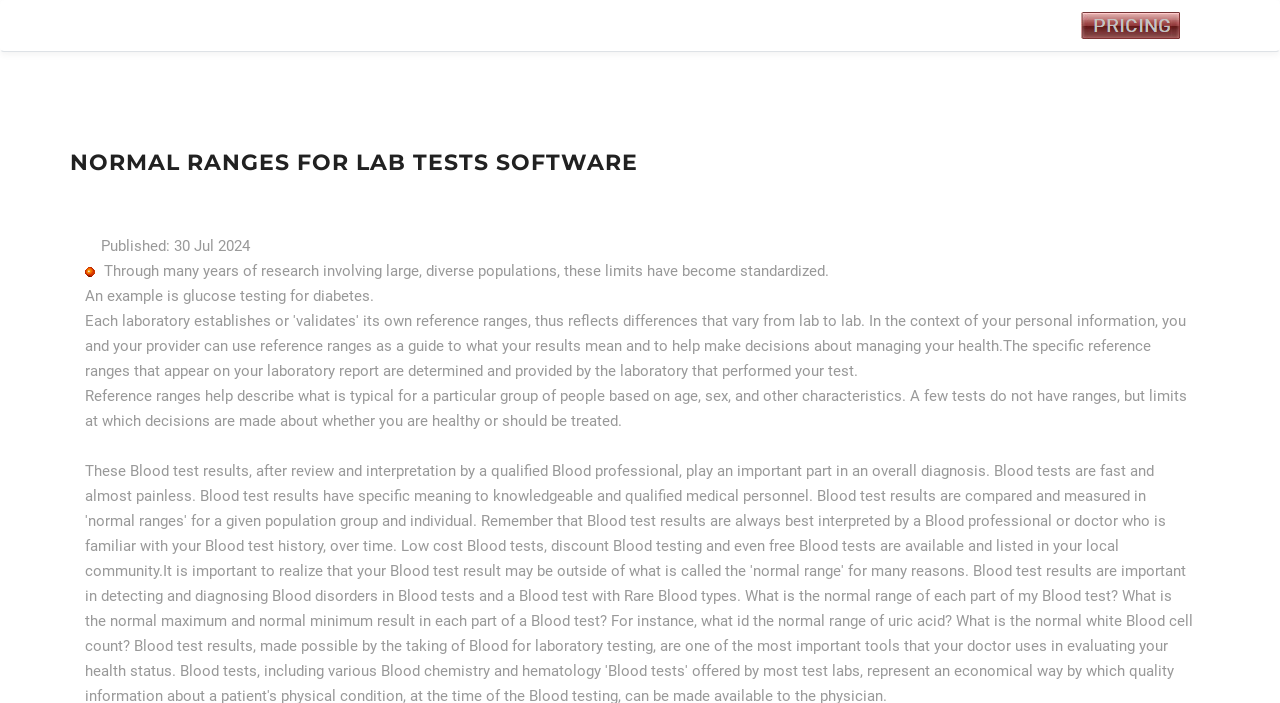Using the element description provided, determine the bounding box coordinates in the format (top-left x, top-left y, bottom-right x, bottom-right y). Ensure that all values are floating point numbers between 0 and 1. Element description: Analyze

[0.25, 0.001, 0.298, 0.073]